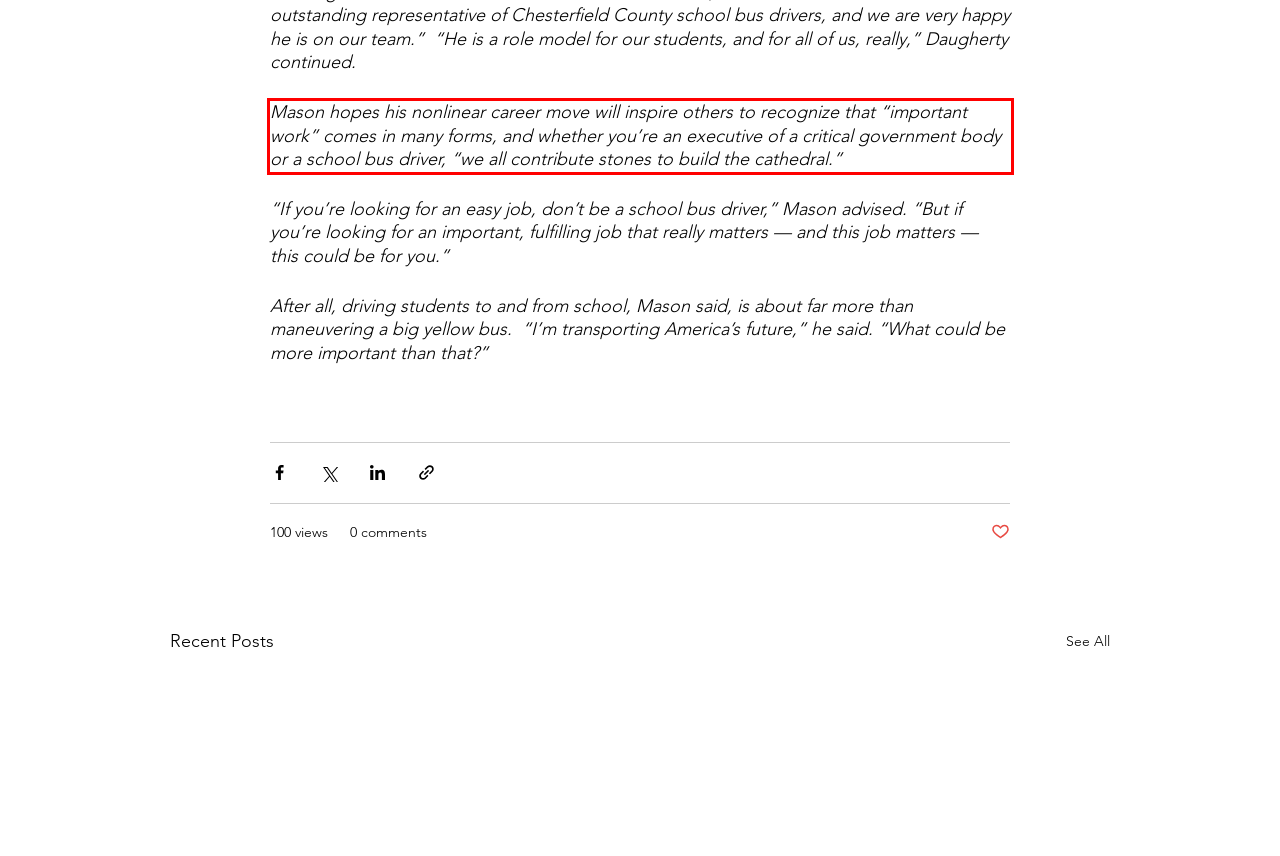Using the provided webpage screenshot, recognize the text content in the area marked by the red bounding box.

Mason hopes his nonlinear career move will inspire others to recognize that “important work” comes in many forms, and whether you’re an executive of a critical government body or a school bus driver, “we all contribute stones to build the cathedral.”